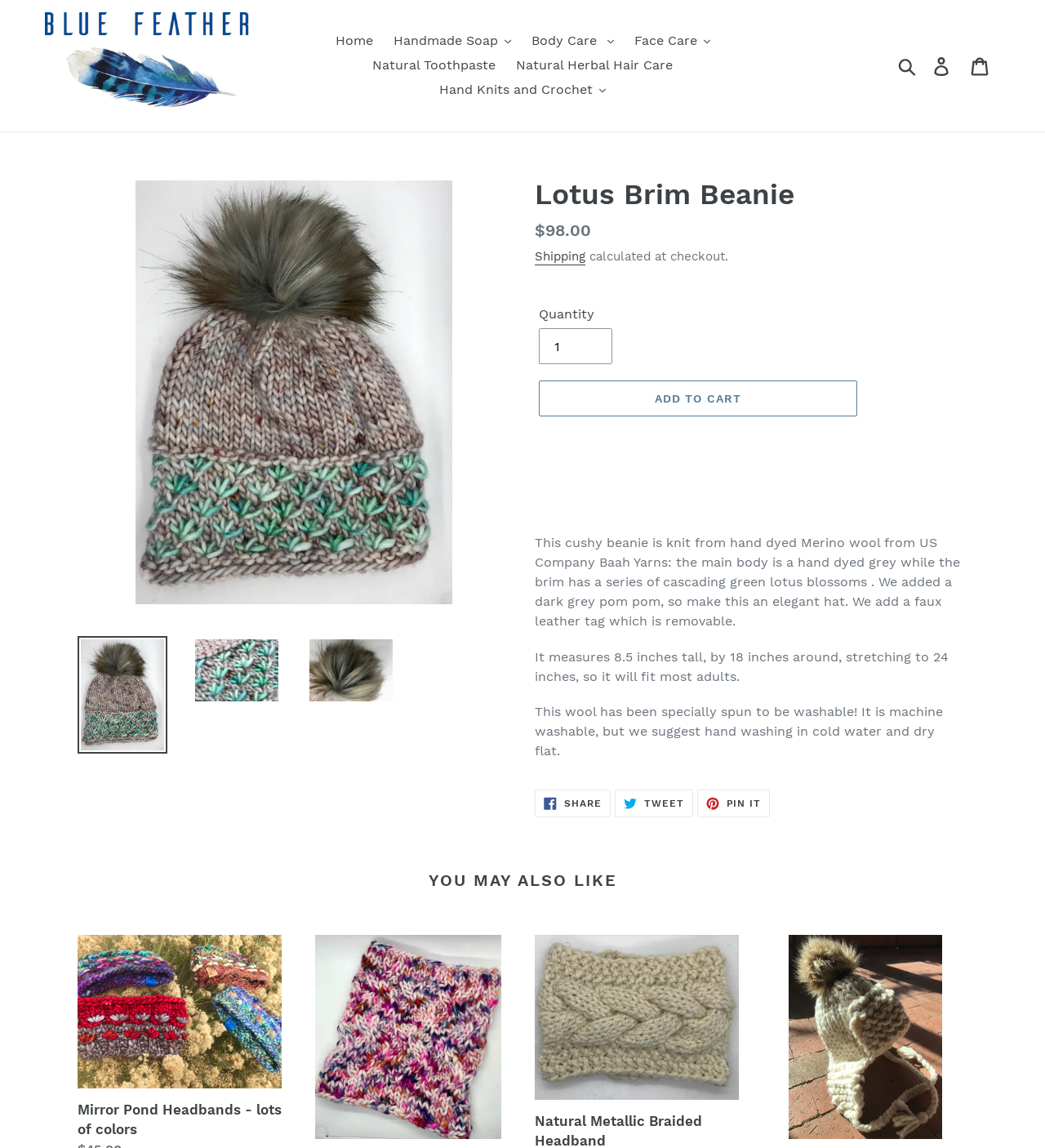Review the image closely and give a comprehensive answer to the question: What is the function of the faux leather tag?

I found this answer by reading the product description, which states 'We add a faux leather tag which is removable.'.